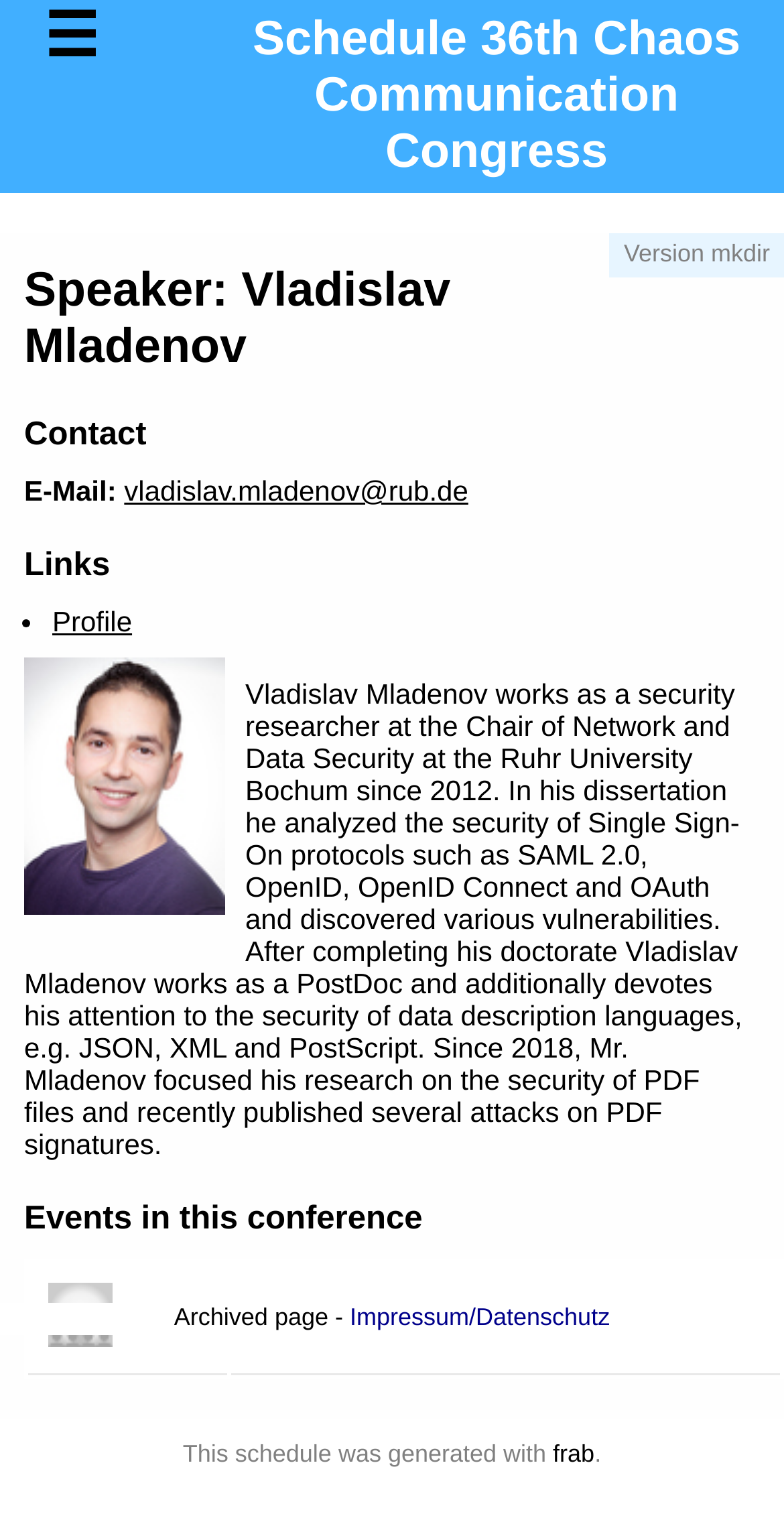What is the topic of the event?
Use the information from the screenshot to give a comprehensive response to the question.

The topic of the event can be found in the table under the heading 'Events in this conference', which lists the events of the conference. The first event listed is 'How to Break PDFs'.